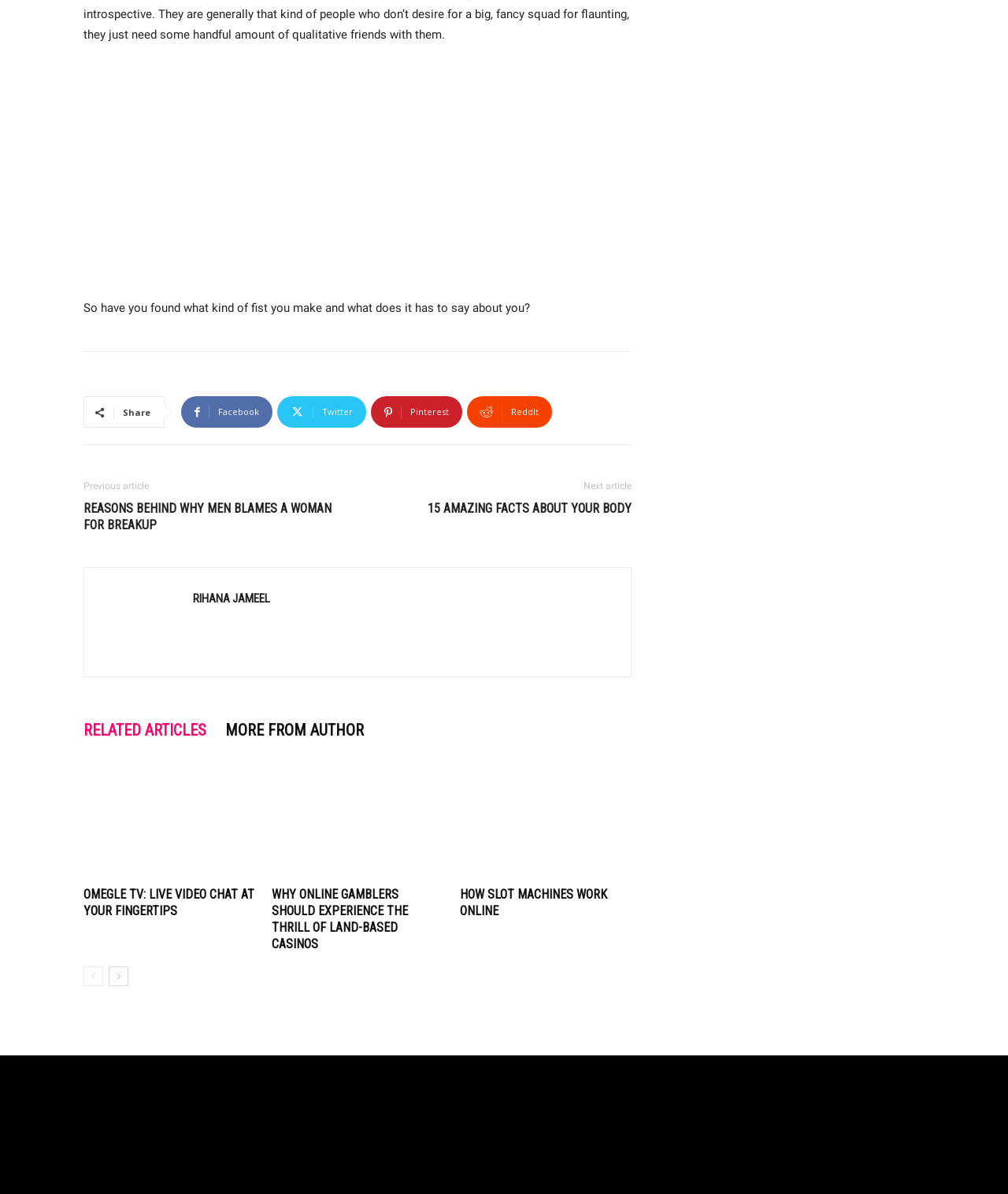Determine the bounding box of the UI element mentioned here: "Pinterest". The coordinates must be in the format [left, top, right, bottom] with values ranging from 0 to 1.

[0.368, 0.332, 0.459, 0.358]